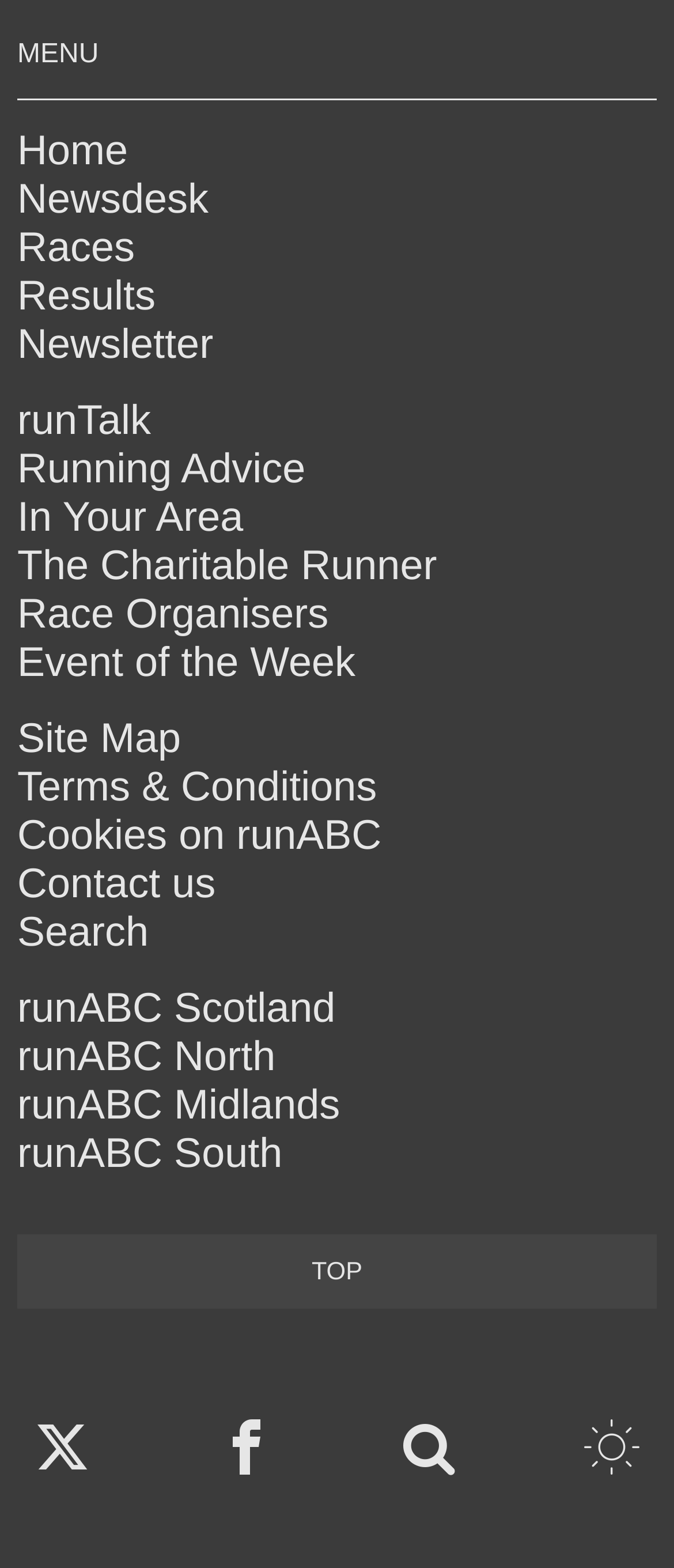Please give a one-word or short phrase response to the following question: 
What is the first link in the regional section?

runABC Scotland